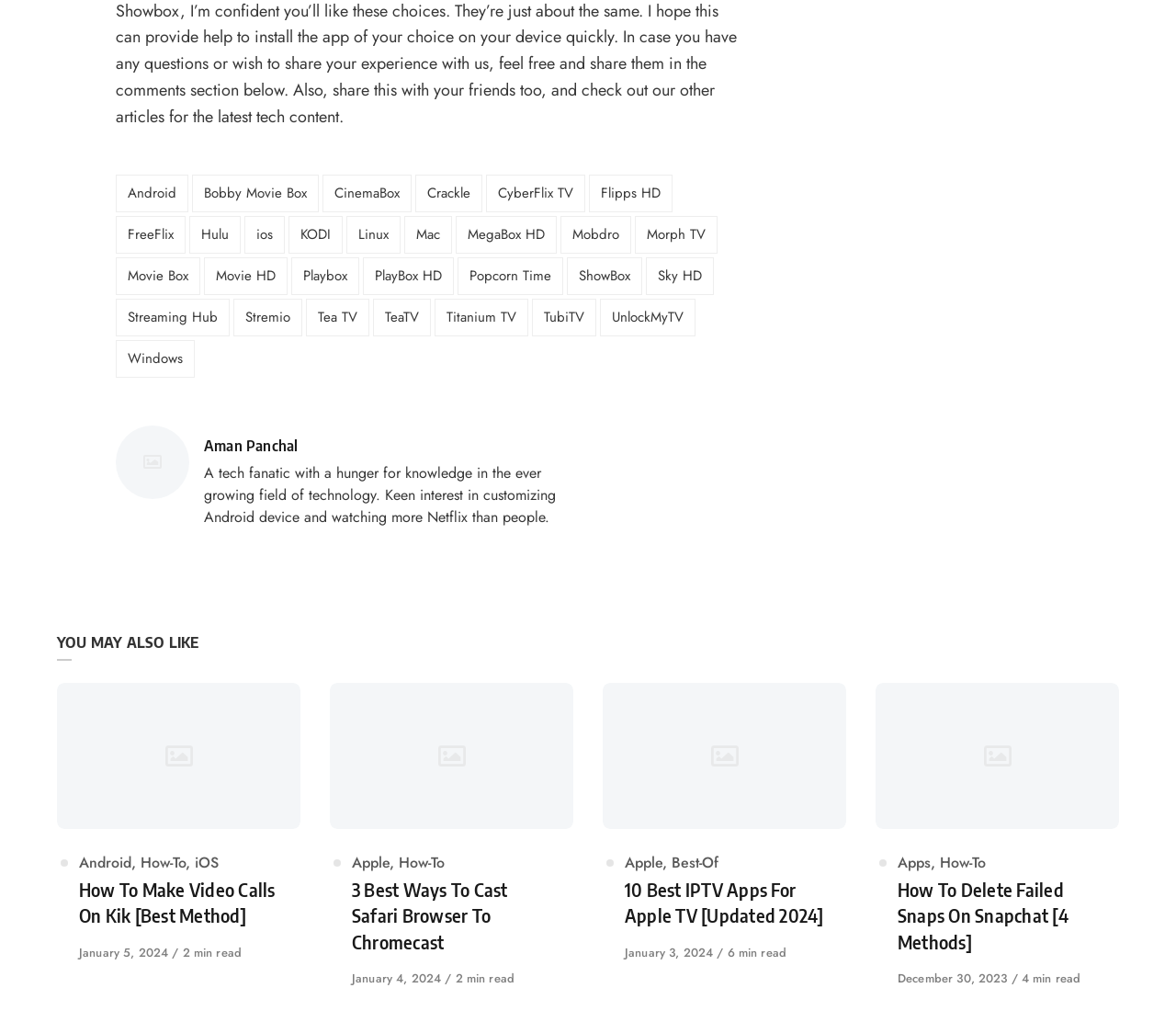Identify the bounding box coordinates of the clickable region necessary to fulfill the following instruction: "Learn about the 10 Best IPTV Apps For Apple TV". The bounding box coordinates should be four float numbers between 0 and 1, i.e., [left, top, right, bottom].

[0.512, 0.669, 0.72, 0.812]